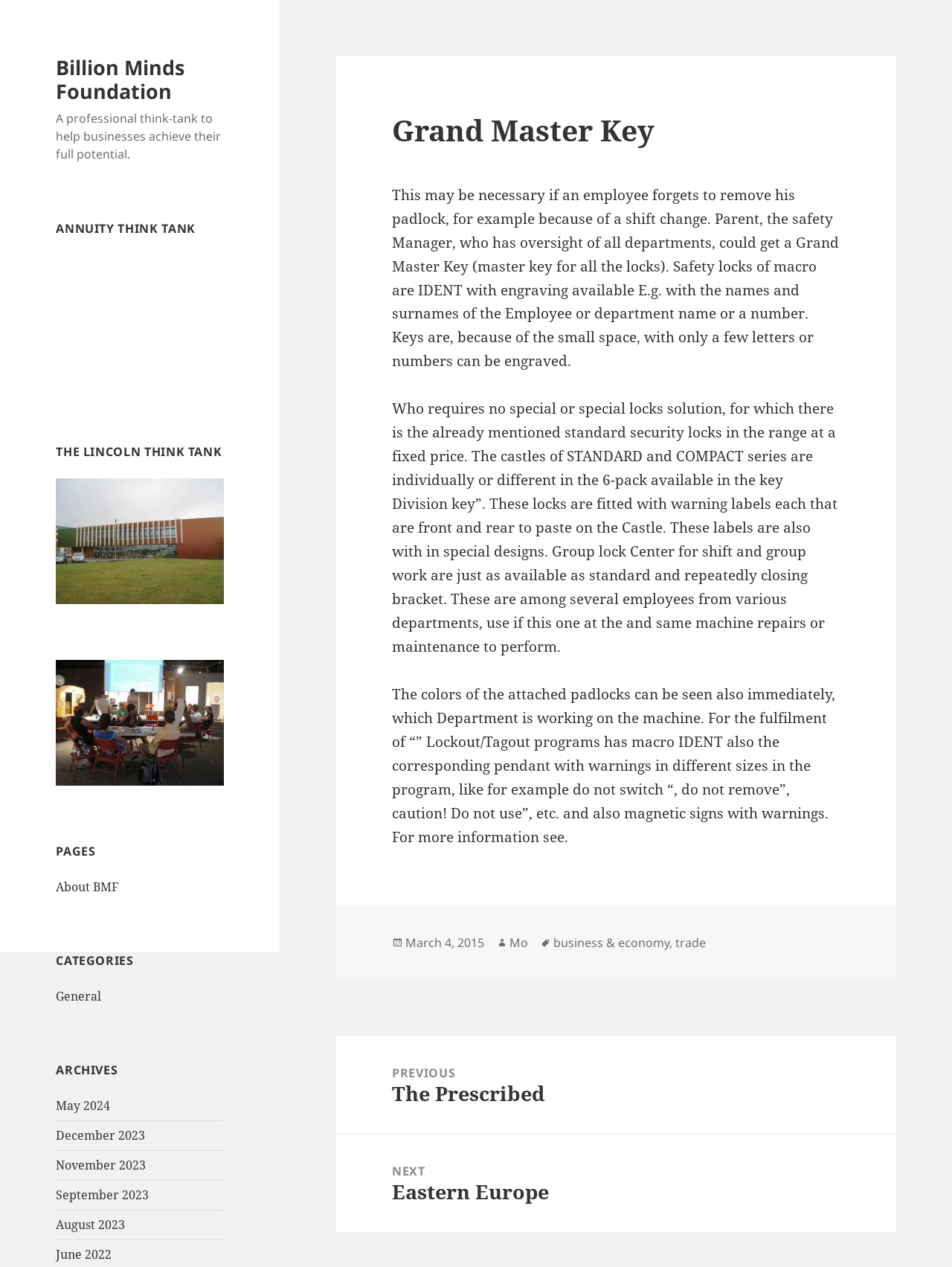Please specify the bounding box coordinates of the clickable region to carry out the following instruction: "Read the post from March 4, 2015". The coordinates should be four float numbers between 0 and 1, in the format [left, top, right, bottom].

[0.426, 0.738, 0.509, 0.751]